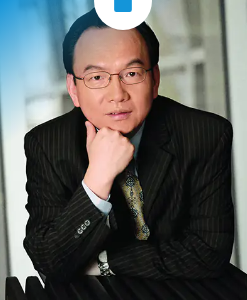What is the purpose of the soft lighting?
Examine the image and provide an in-depth answer to the question.

The soft lighting in the image helps to create a formal atmosphere, which is suitable for a professional setting such as a modern office or meeting space, and enhances the overall polished appearance of the person.